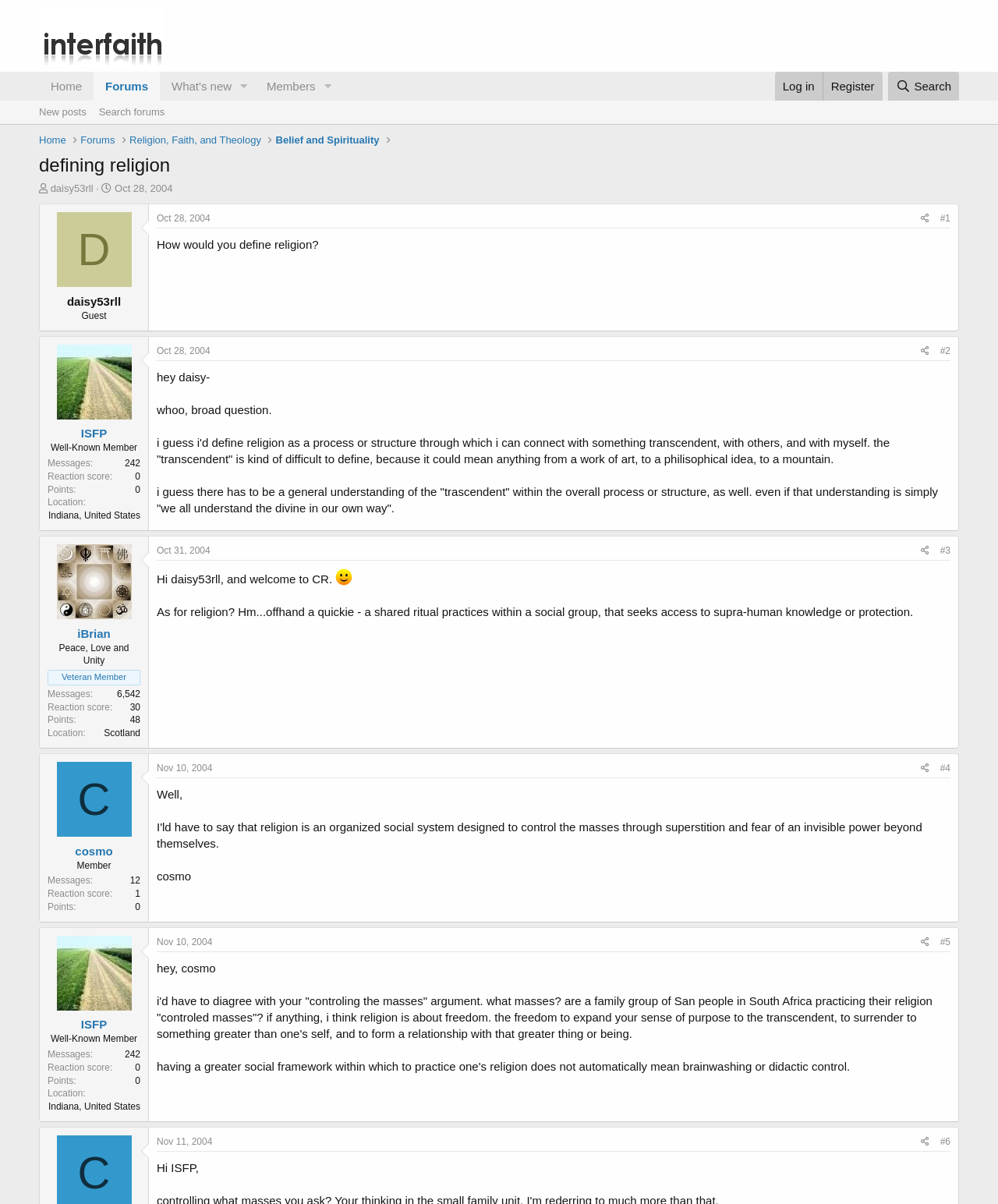Look at the image and write a detailed answer to the question: 
What is the time of the second post?

The time of the second post can be found in the article section of the webpage, specifically in the second post, which states 'Oct 28, 2004 at 6:16 PM'.